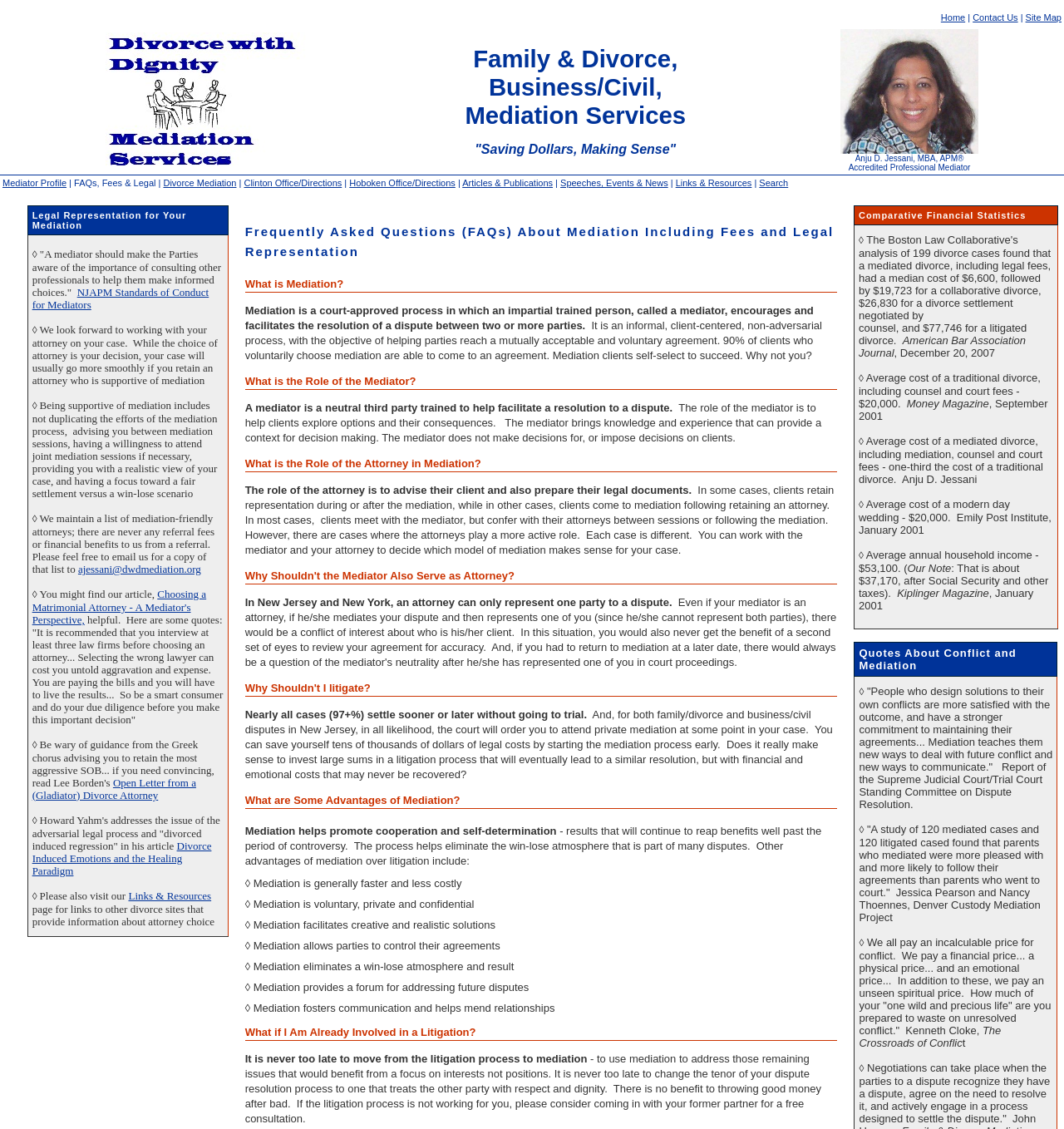Identify the bounding box coordinates of the area you need to click to perform the following instruction: "Learn more about 'Divorce Induced Emotions and the Healing Paradigm'".

[0.03, 0.744, 0.199, 0.777]